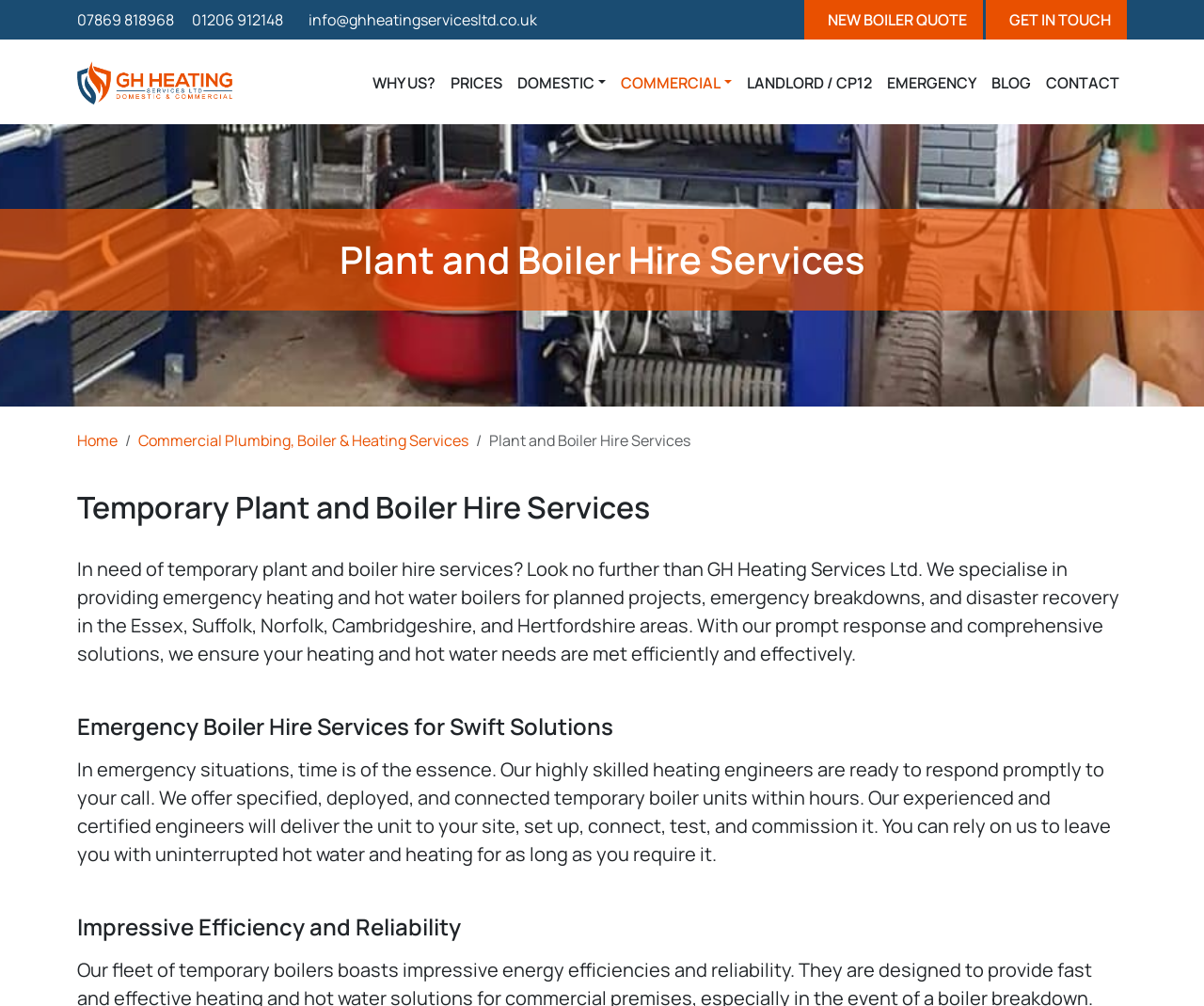What areas do they provide emergency heating and hot water boilers for?
Please give a detailed and elaborate answer to the question based on the image.

I found this information in the paragraph that describes the temporary plant and boiler hire services. It mentions that they provide emergency heating and hot water boilers for planned projects, emergency breakdowns, and disaster recovery in the Essex, Suffolk, Norfolk, Cambridgeshire, and Hertfordshire areas.